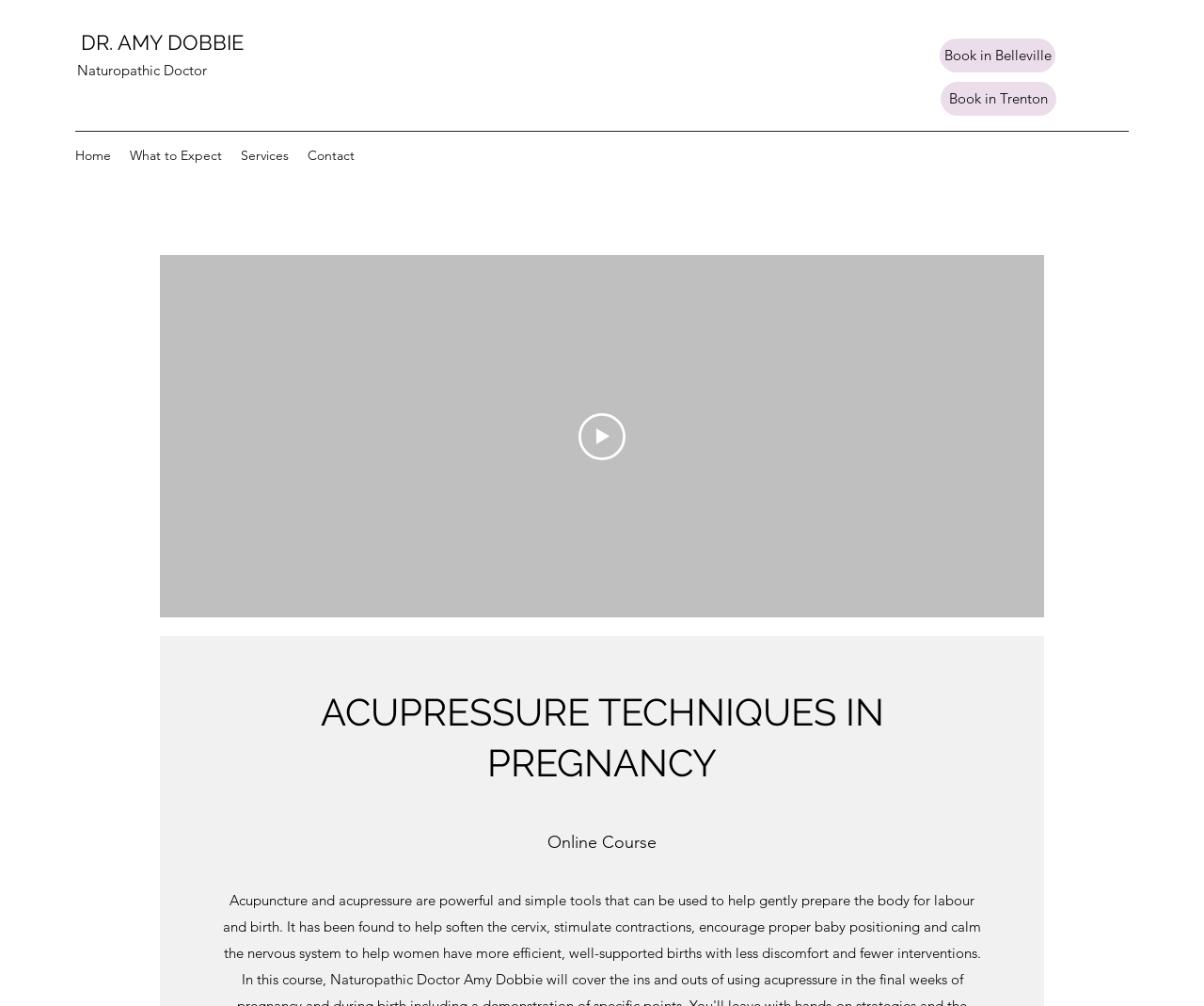What is the purpose of acupuncture and acupressure in pregnancy?
Analyze the image and deliver a detailed answer to the question.

The webpage has a static text element that explains the benefits of acupuncture and acupressure in pregnancy, including helping to soften the cervix, stimulate contractions, encourage proper baby positioning, and calm the nervous system, all of which are related to helping with labour and birth.